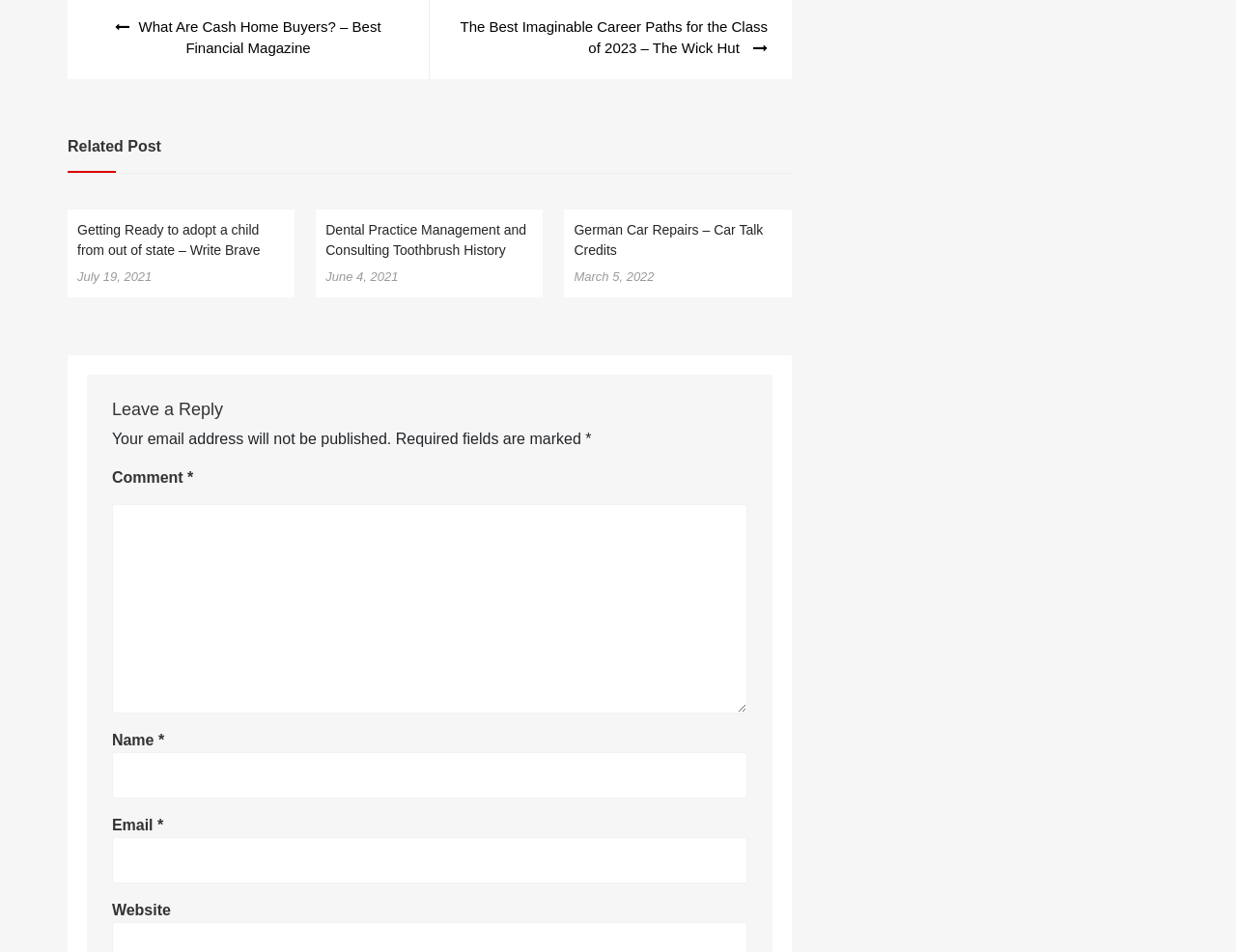Based on the image, give a detailed response to the question: How many form fields are there to leave a reply?

I counted the number of form fields under the 'Leave a Reply' heading, including the 'Comment', 'Name', 'Email', and 'Website' fields, and there are 4 of them.